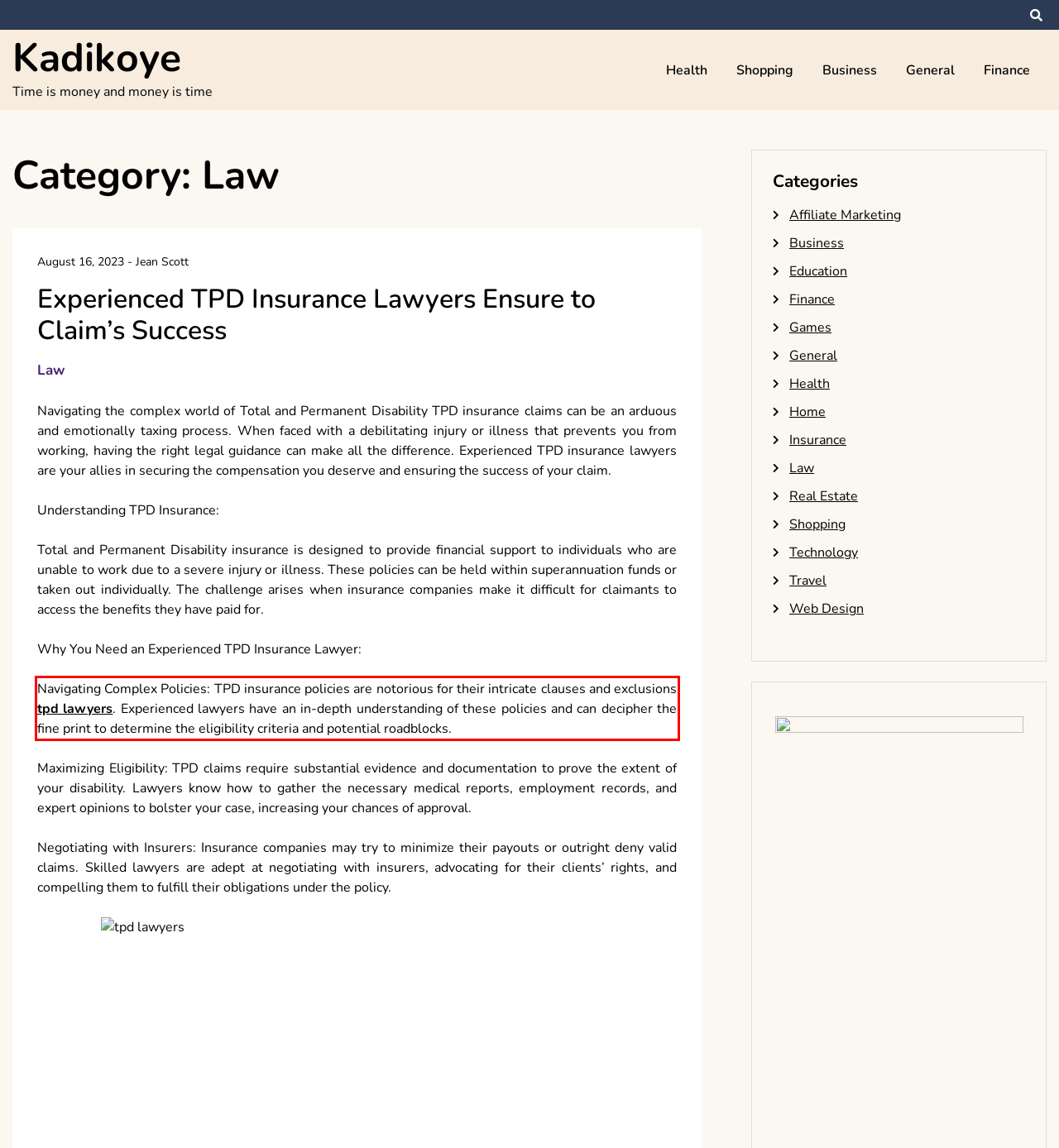There is a screenshot of a webpage with a red bounding box around a UI element. Please use OCR to extract the text within the red bounding box.

Navigating Complex Policies: TPD insurance policies are notorious for their intricate clauses and exclusions tpd lawyers. Experienced lawyers have an in-depth understanding of these policies and can decipher the fine print to determine the eligibility criteria and potential roadblocks.